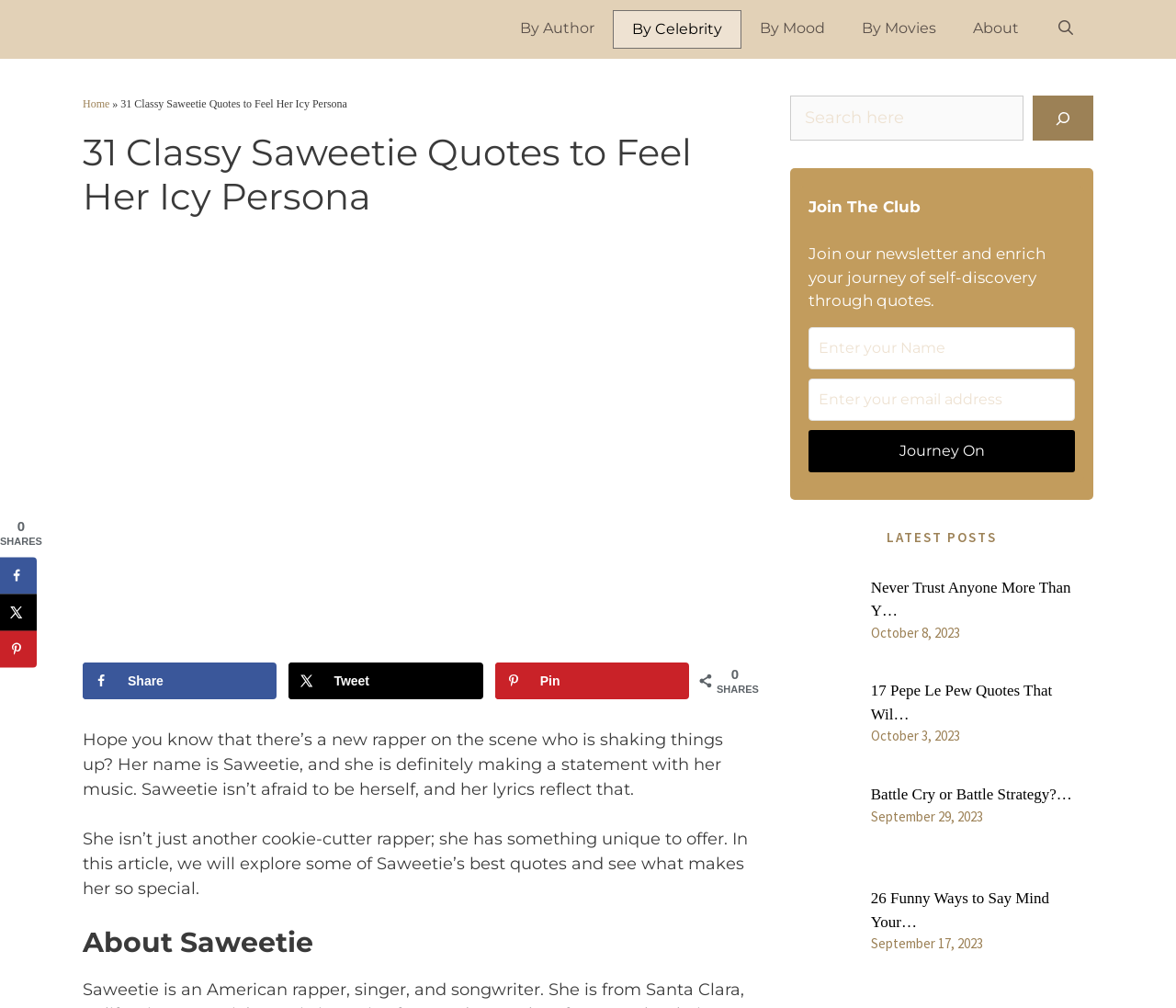Refer to the image and provide an in-depth answer to the question:
What is the name of the rapper featured on this webpage?

The webpage has a heading '31 Classy Saweetie Quotes to Feel Her Icy Persona' and a paragraph that mentions 'Her name is Saweetie, and she is definitely making a statement with her music.' Therefore, the name of the rapper featured on this webpage is Saweetie.